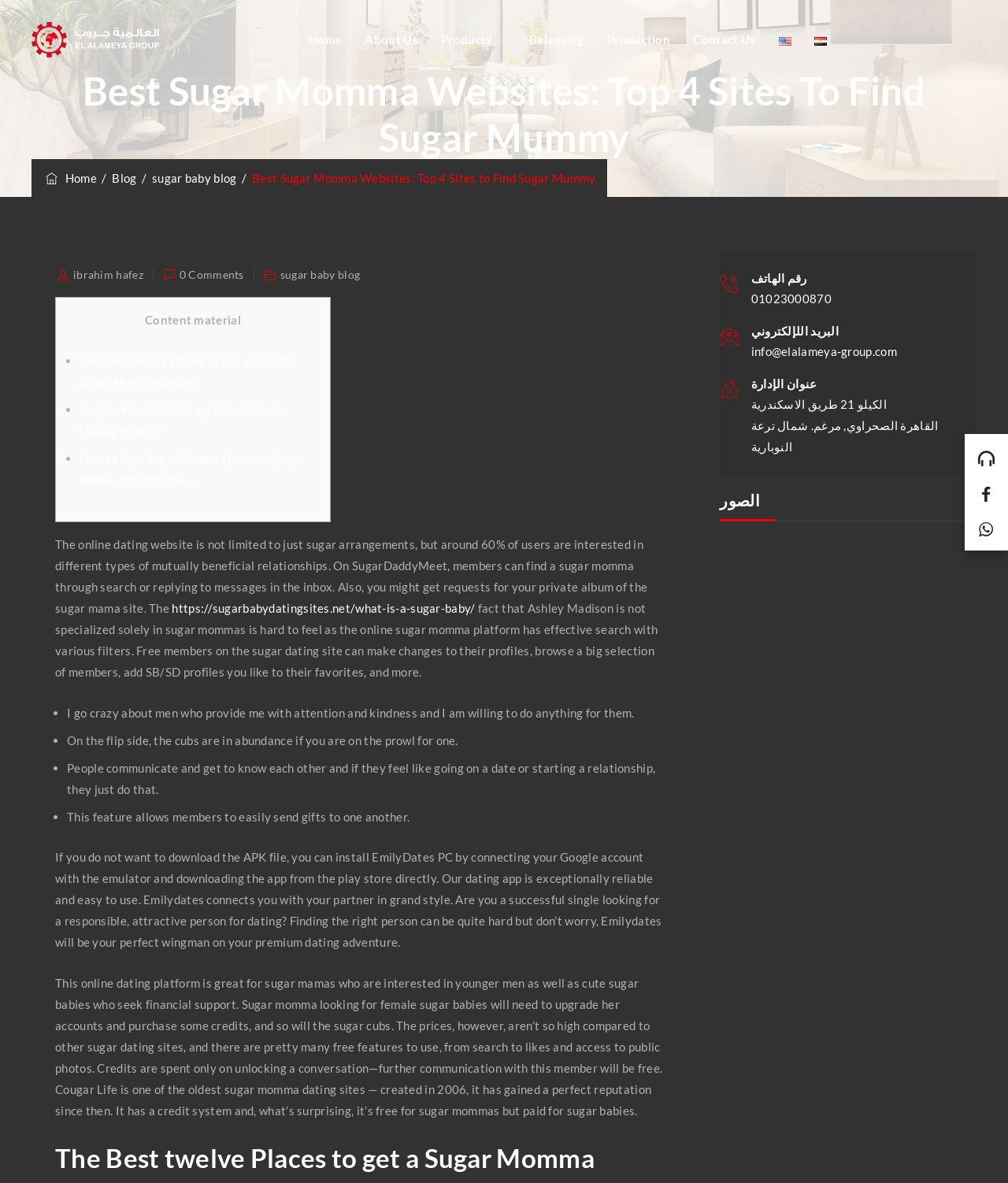How many links are in the primary menu?
Please interpret the details in the image and answer the question thoroughly.

I counted the number of links in the primary menu by looking at the navigation section with the label 'Primary Menu', which contains 9 links: 'Home', 'About Us', 'Products', 'Balancing', 'Production', 'Contact Us', 'English', and 'العربية'.